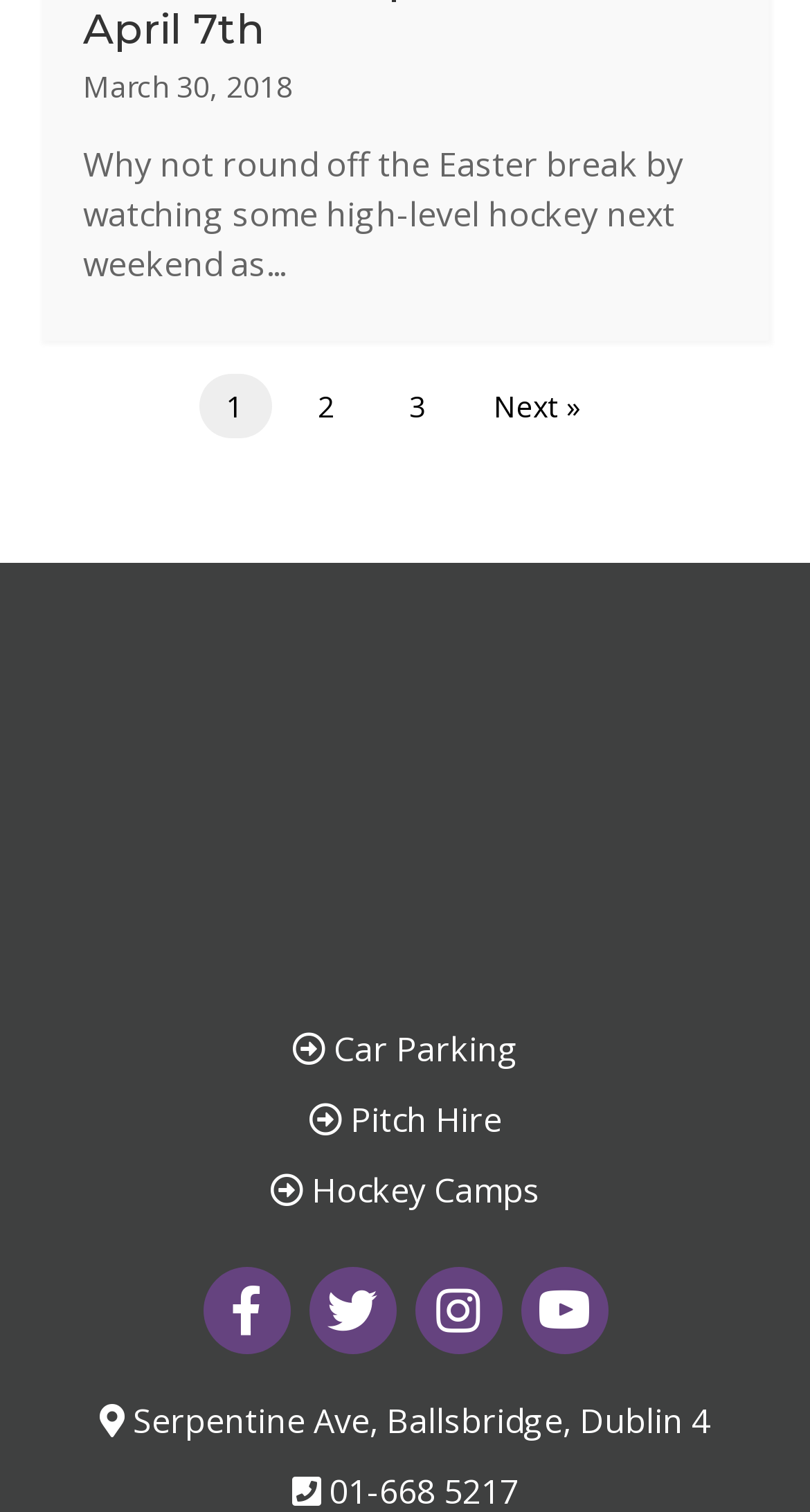Provide the bounding box coordinates of the HTML element this sentence describes: "Ed Sports".

[0.051, 0.463, 0.949, 0.65]